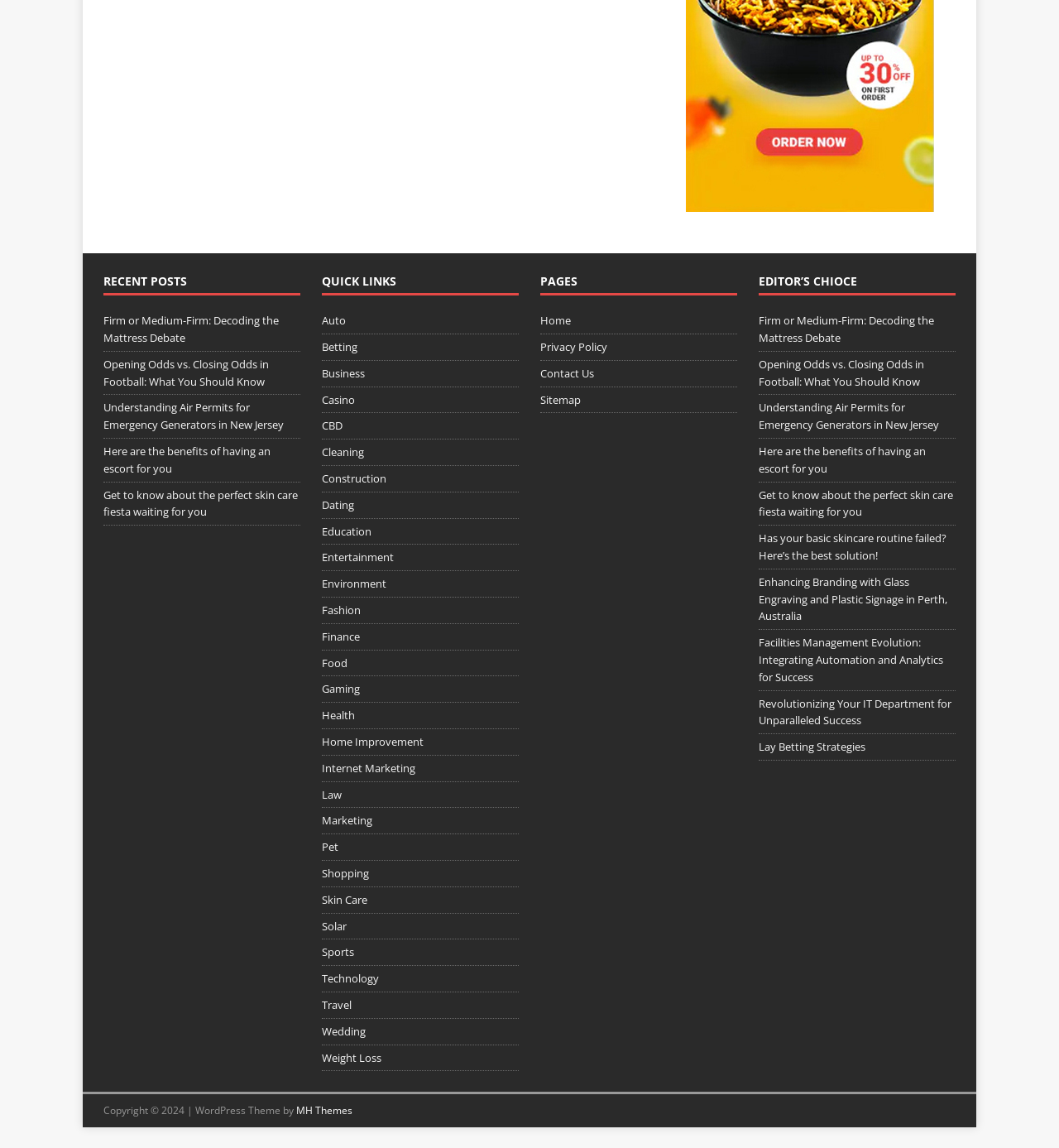Please identify the bounding box coordinates for the region that you need to click to follow this instruction: "Share the article on social media".

None